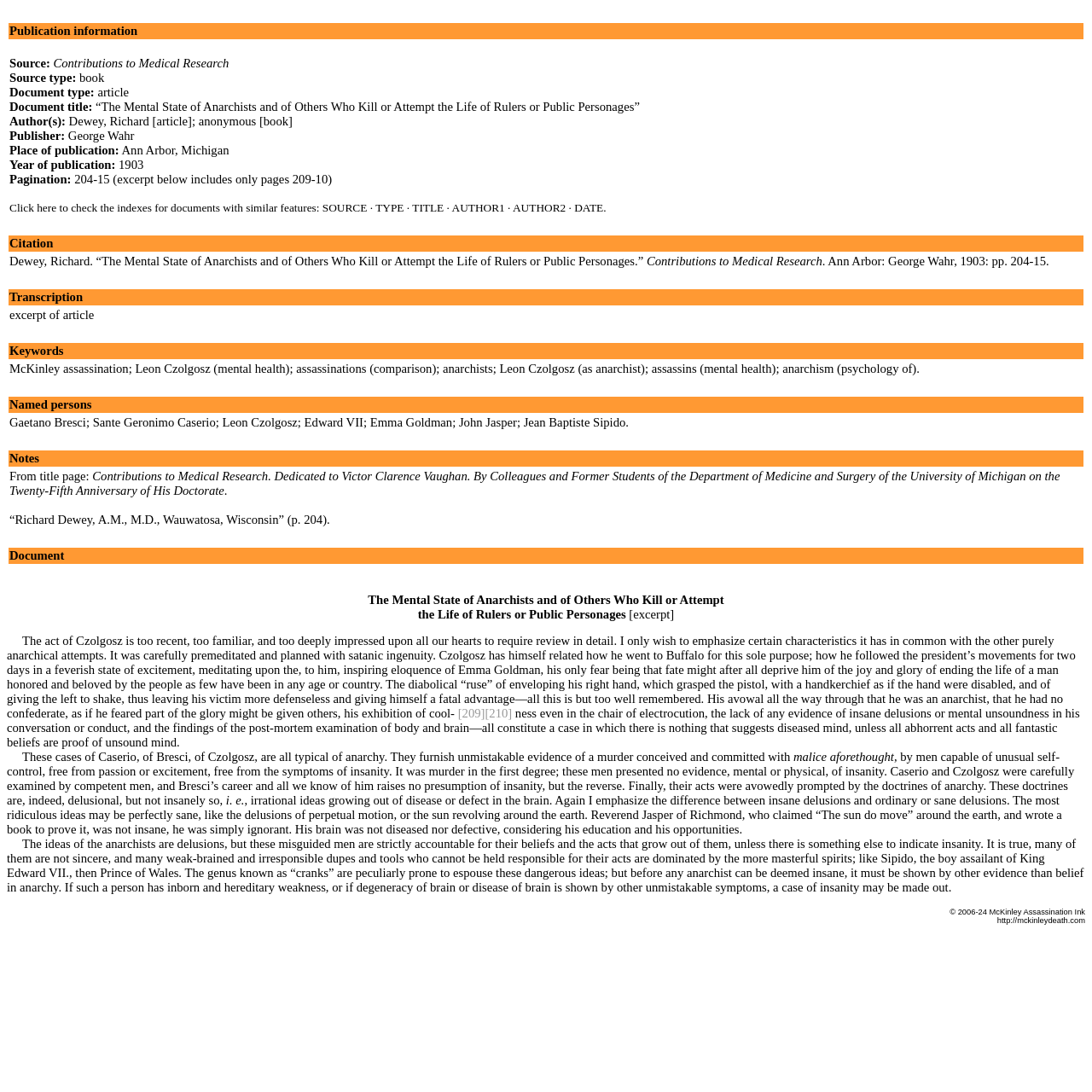Calculate the bounding box coordinates for the UI element based on the following description: "assassins (mental health)". Ensure the coordinates are four float numbers between 0 and 1, i.e., [left, top, right, bottom].

[0.597, 0.331, 0.71, 0.344]